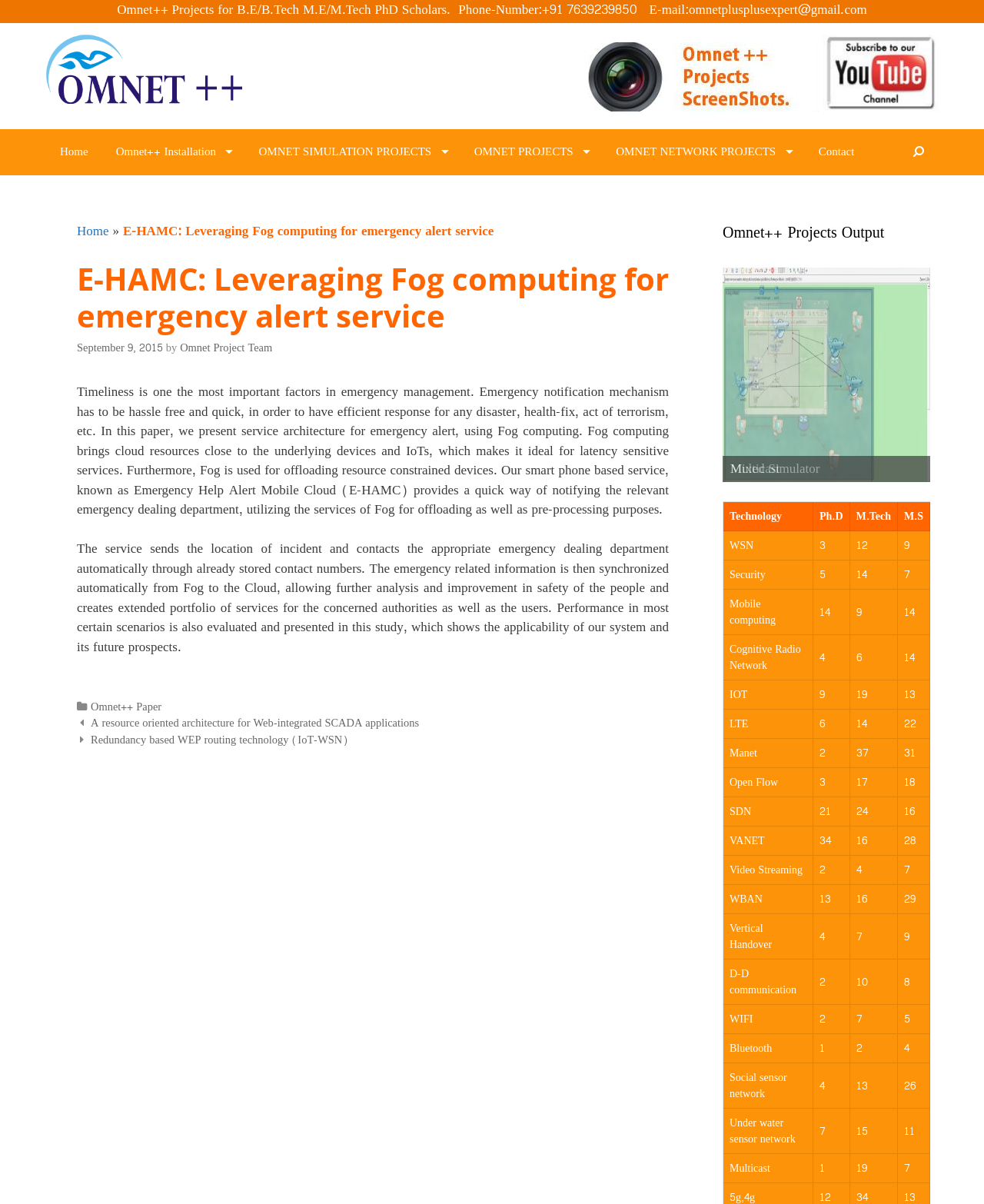Please study the image and answer the question comprehensively:
How many links are there in the navigation menu?

The navigation menu is located at the top of the webpage, and it contains 7 links: 'Home', 'Omnet++ Installation', 'OMNET SIMULATION PROJECTS', 'OMNET PROJECTS', 'OMNET NETWORK PROJECTS', 'Contact', and 'Search'.